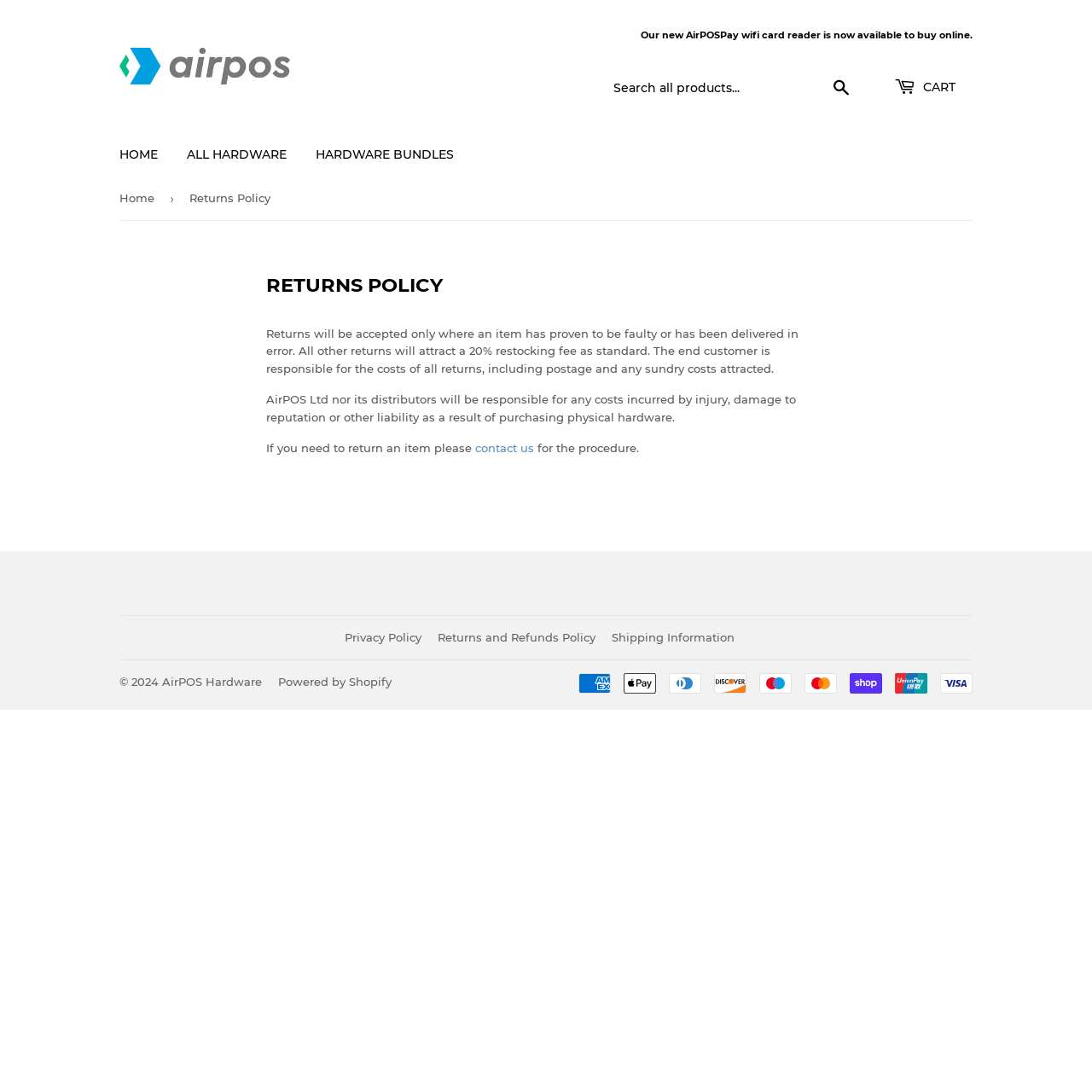Identify the bounding box coordinates of the clickable region necessary to fulfill the following instruction: "View Privacy Policy". The bounding box coordinates should be four float numbers between 0 and 1, i.e., [left, top, right, bottom].

[0.316, 0.577, 0.386, 0.59]